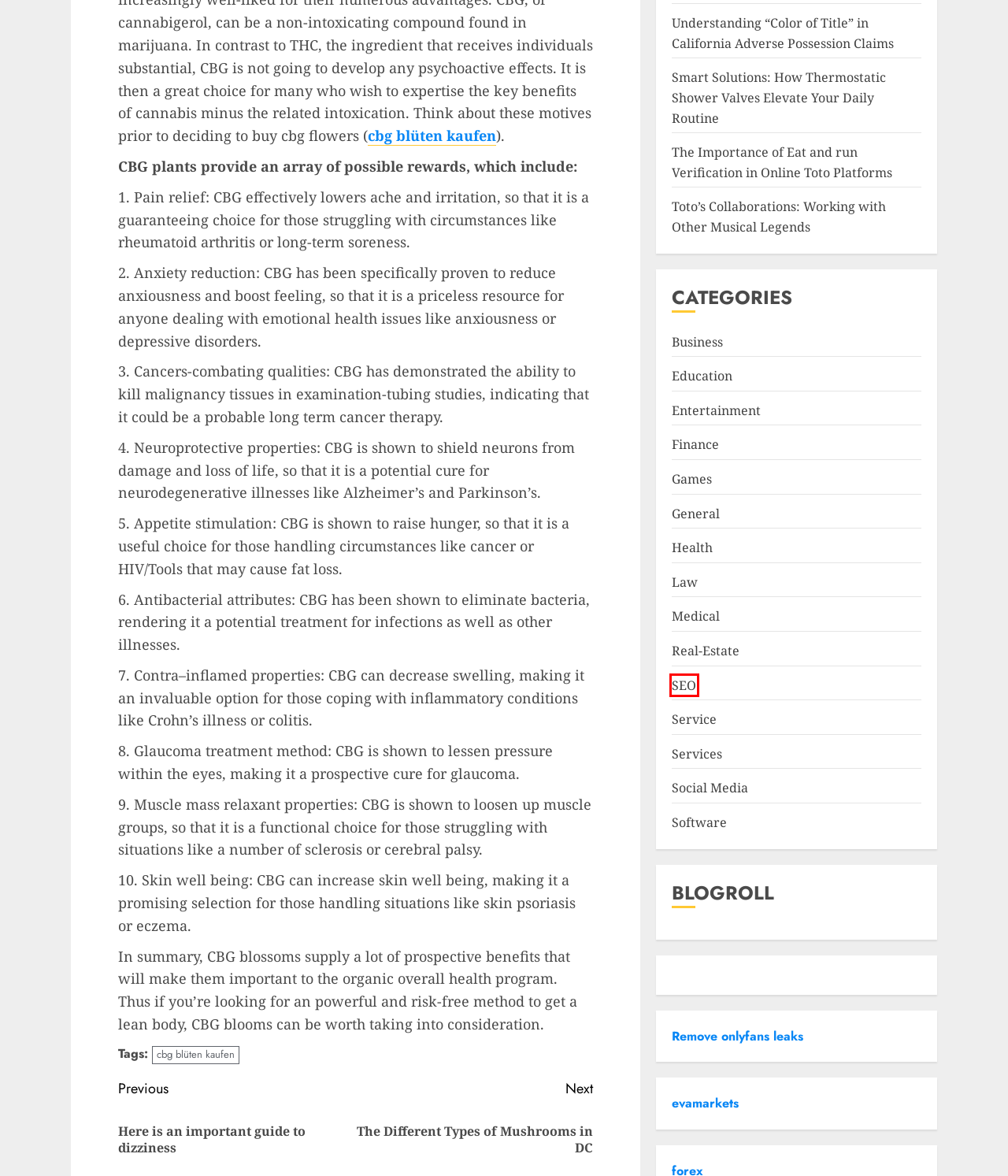Examine the screenshot of a webpage featuring a red bounding box and identify the best matching webpage description for the new page that results from clicking the element within the box. Here are the options:
A. The Different Types of Mushrooms in DC – VANITY FAIR
B. SEO – VANITY FAIR
C. Service – VANITY FAIR
D. Services – VANITY FAIR
E. Entertainment – VANITY FAIR
F. cbg blüten kaufen – VANITY FAIR
G. Here is an important guide to dizziness – VANITY FAIR
H. Finance – VANITY FAIR

B